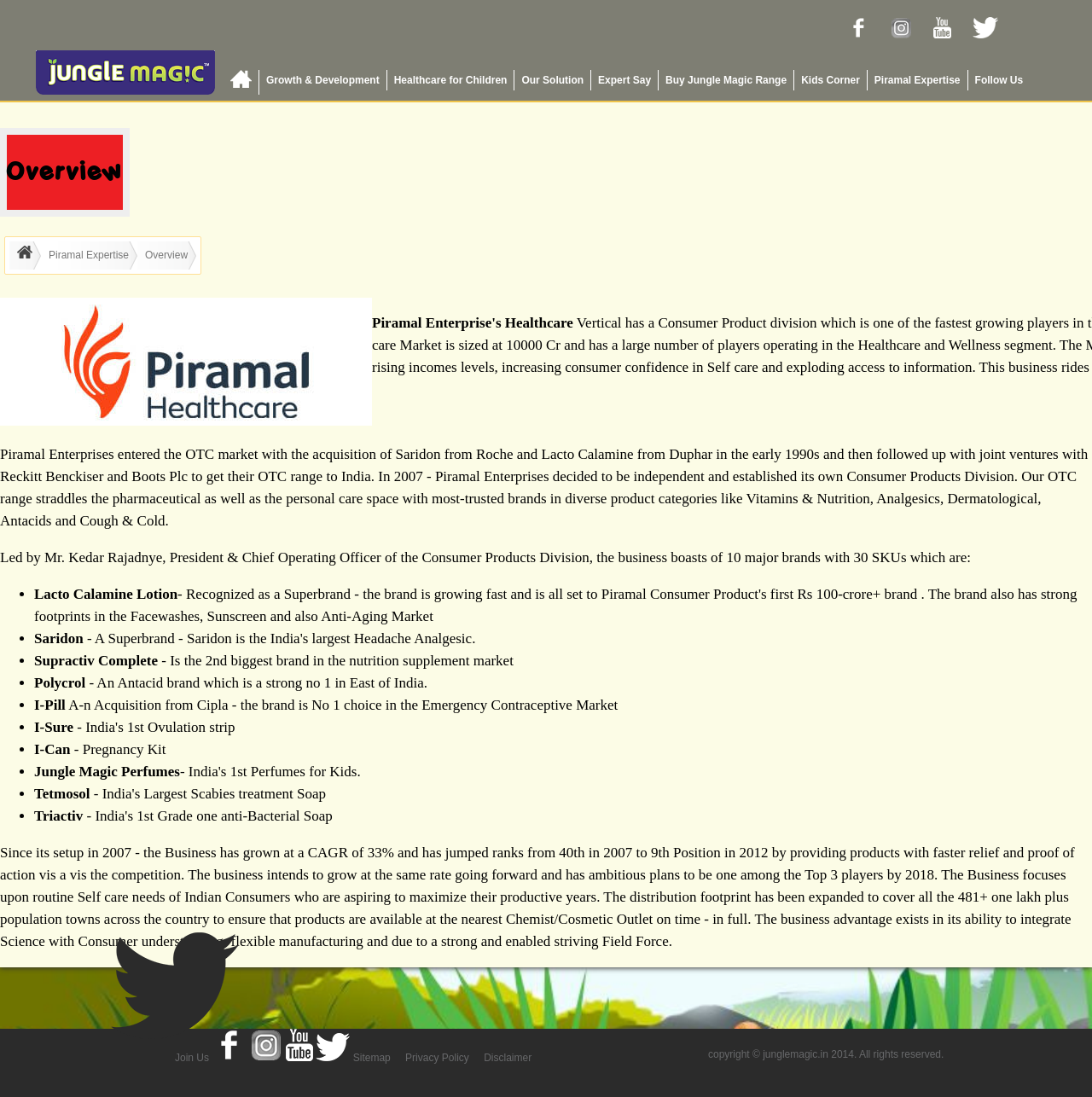Please specify the bounding box coordinates of the region to click in order to perform the following instruction: "View Healthcare for Children page".

[0.354, 0.063, 0.471, 0.082]